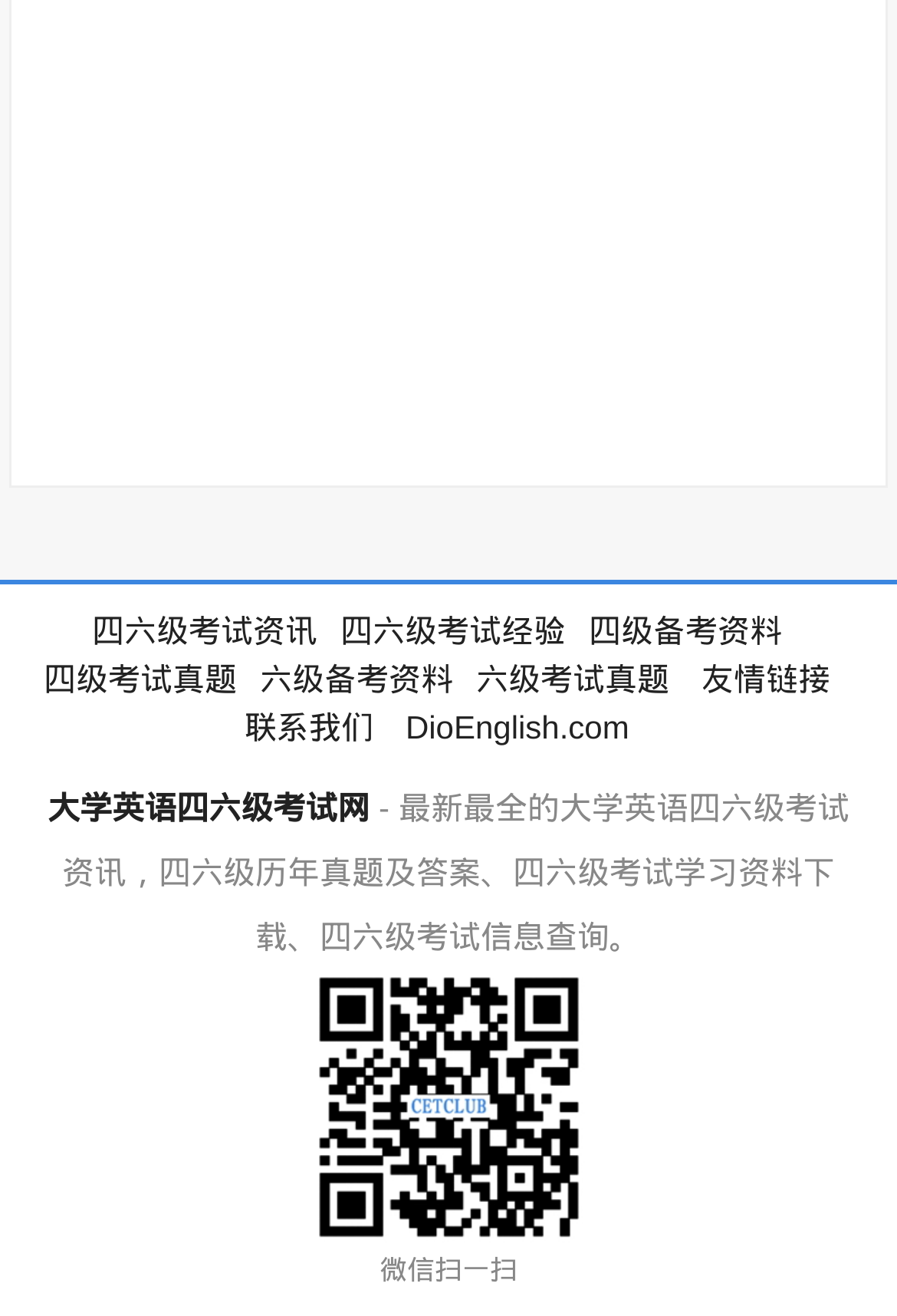Answer the question with a brief word or phrase:
What is the purpose of the '微信扫一扫' button?

Scan QR code